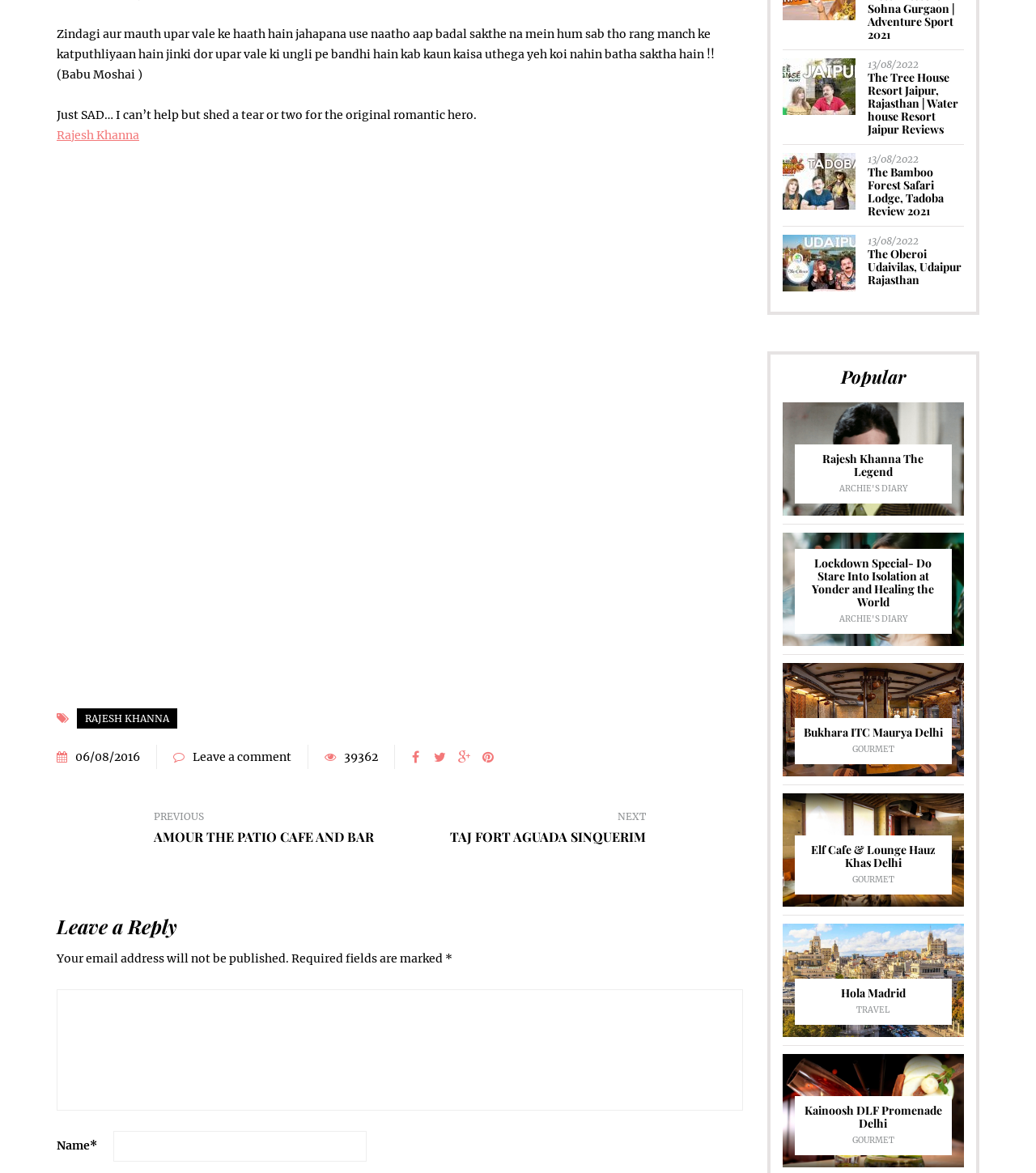Determine the bounding box coordinates of the target area to click to execute the following instruction: "Enter your name in the required field."

[0.109, 0.964, 0.354, 0.99]